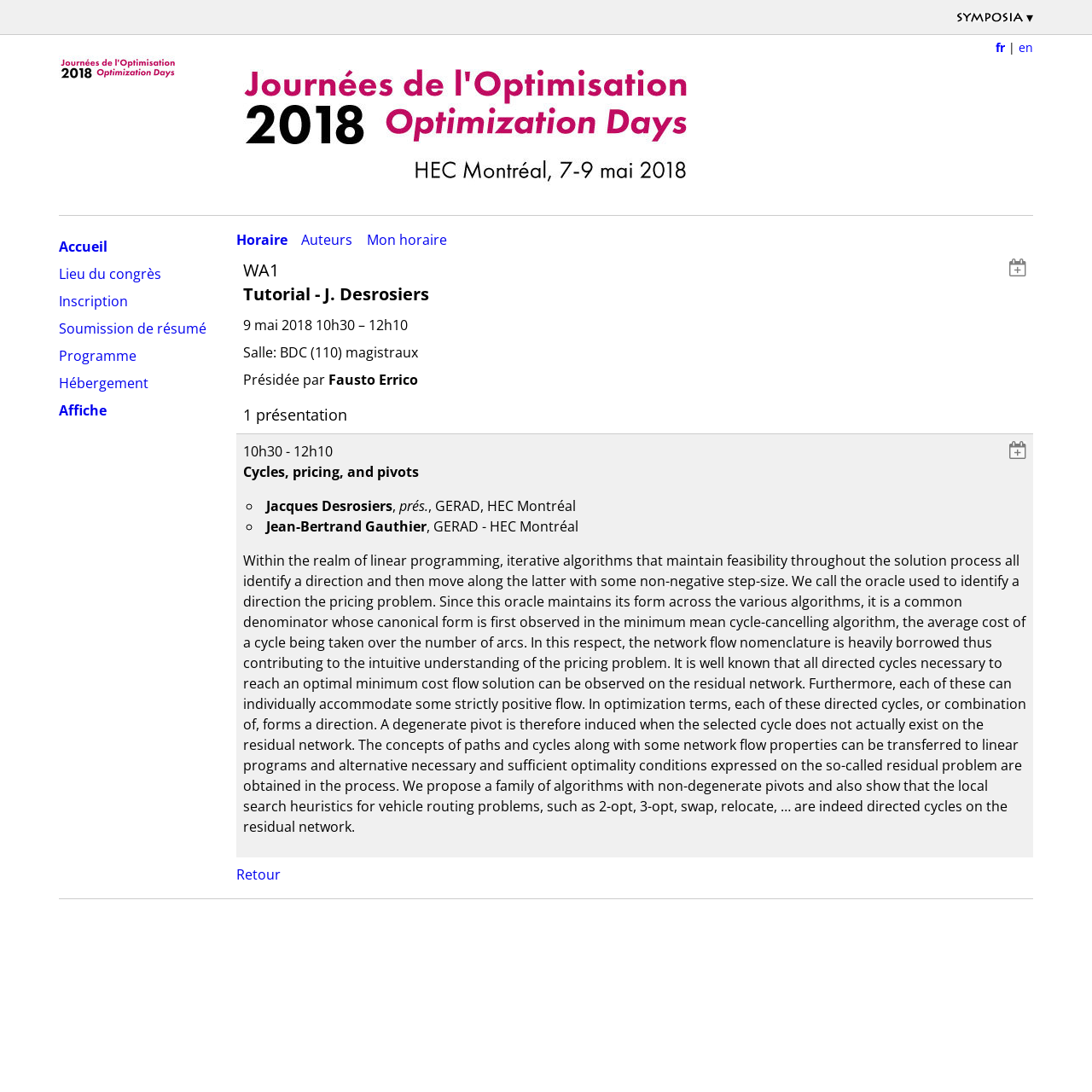Who is the presenter of the tutorial session?
Use the screenshot to answer the question with a single word or phrase.

Jacques Desrosiers